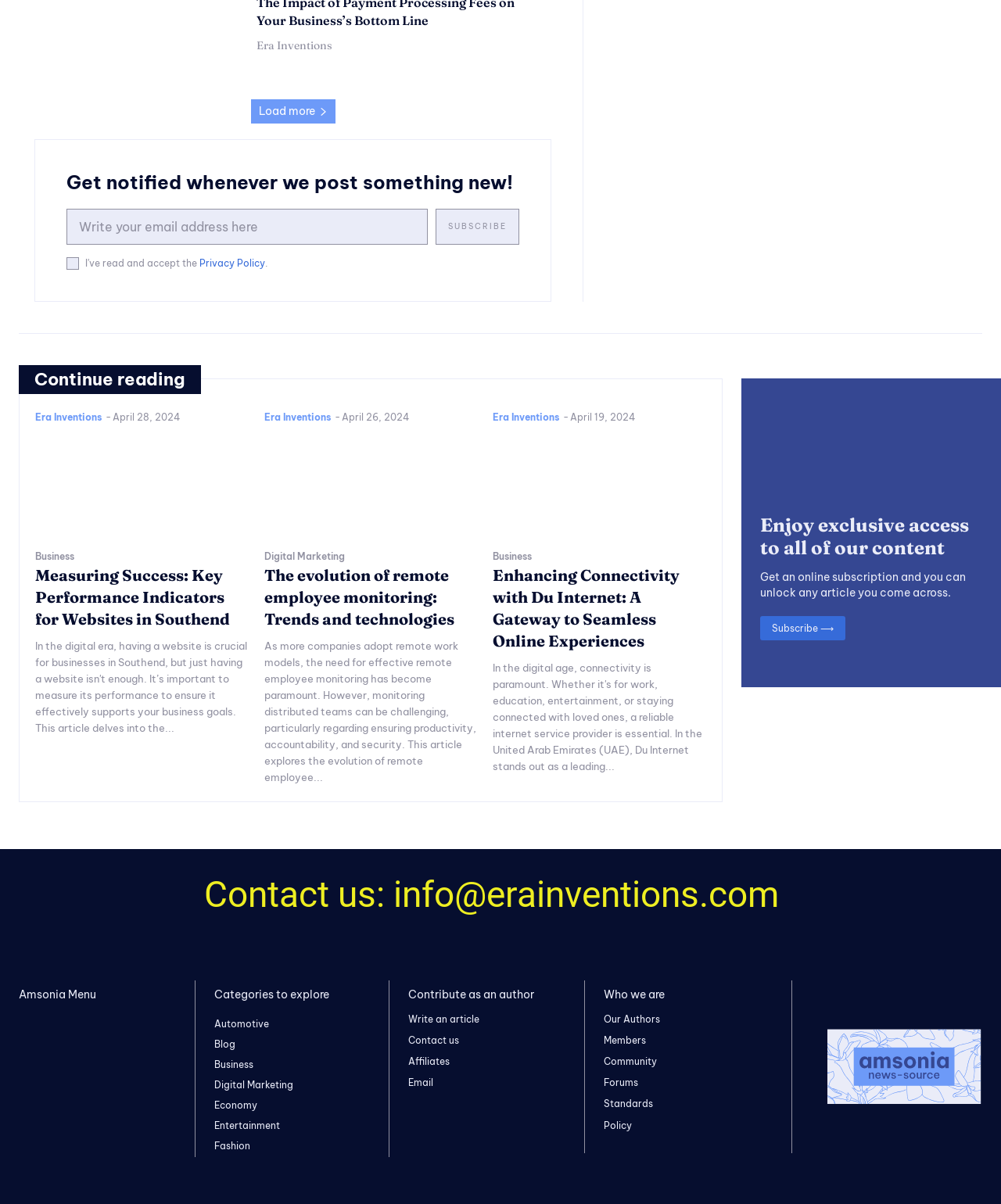Locate the bounding box coordinates of the element that should be clicked to execute the following instruction: "Read the article about Measuring Success".

[0.035, 0.357, 0.248, 0.445]